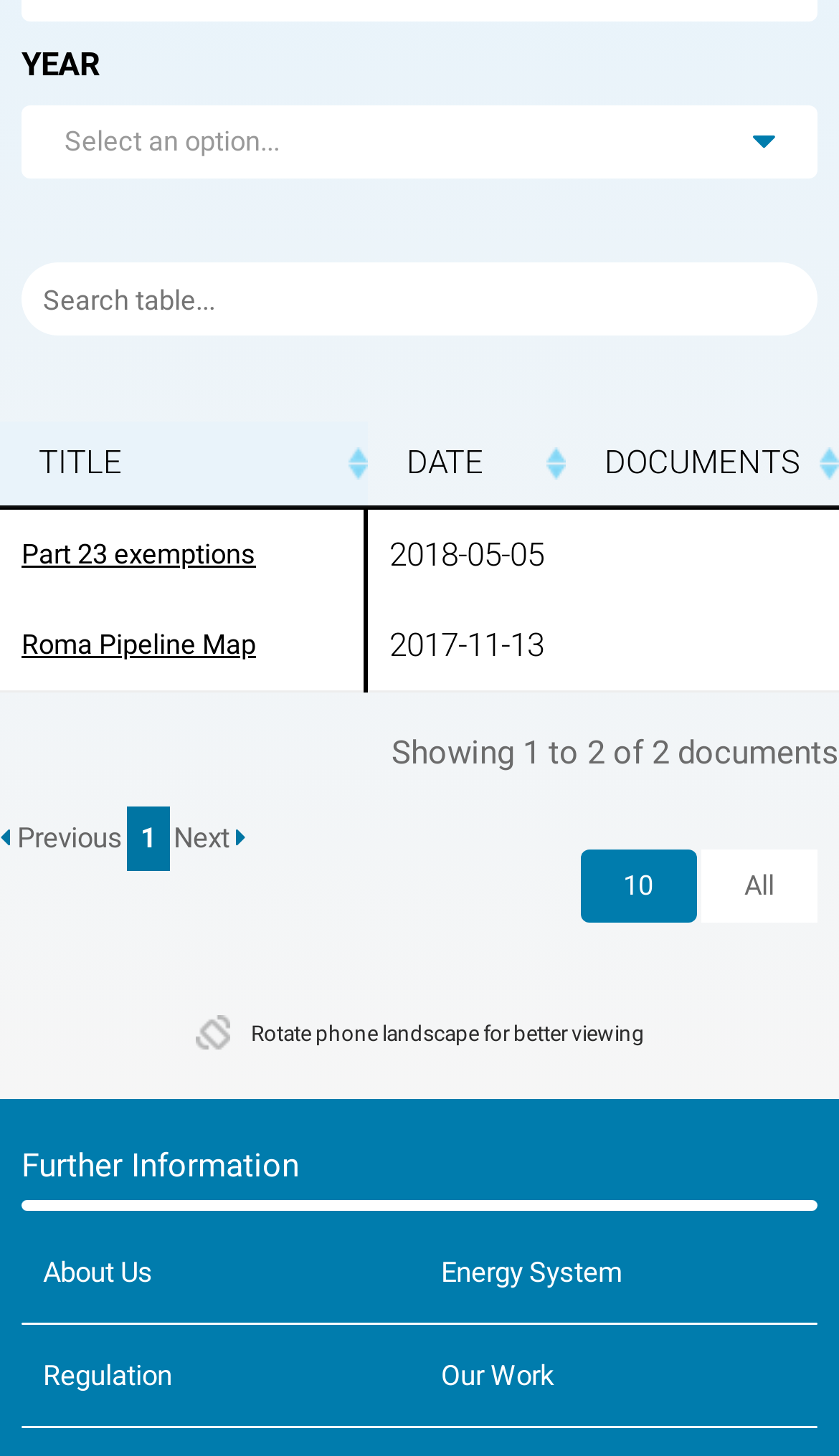Please answer the following question as detailed as possible based on the image: 
What is the date of the second document?

I looked at the second row in the table and found the date of the second document, which is '2017-11-13'.